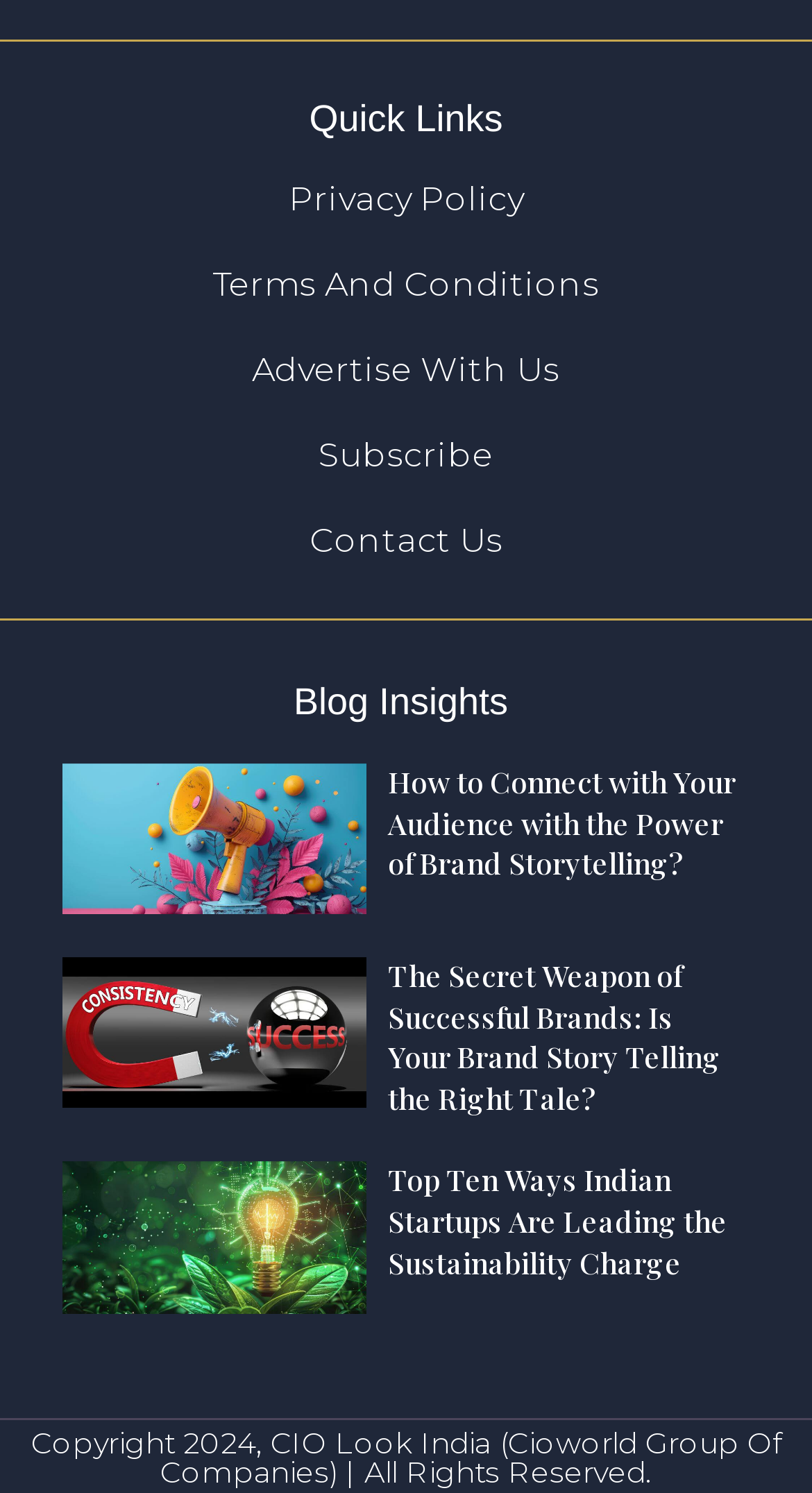Determine the bounding box coordinates of the area to click in order to meet this instruction: "Subscribe to the newsletter".

[0.0, 0.291, 1.0, 0.319]